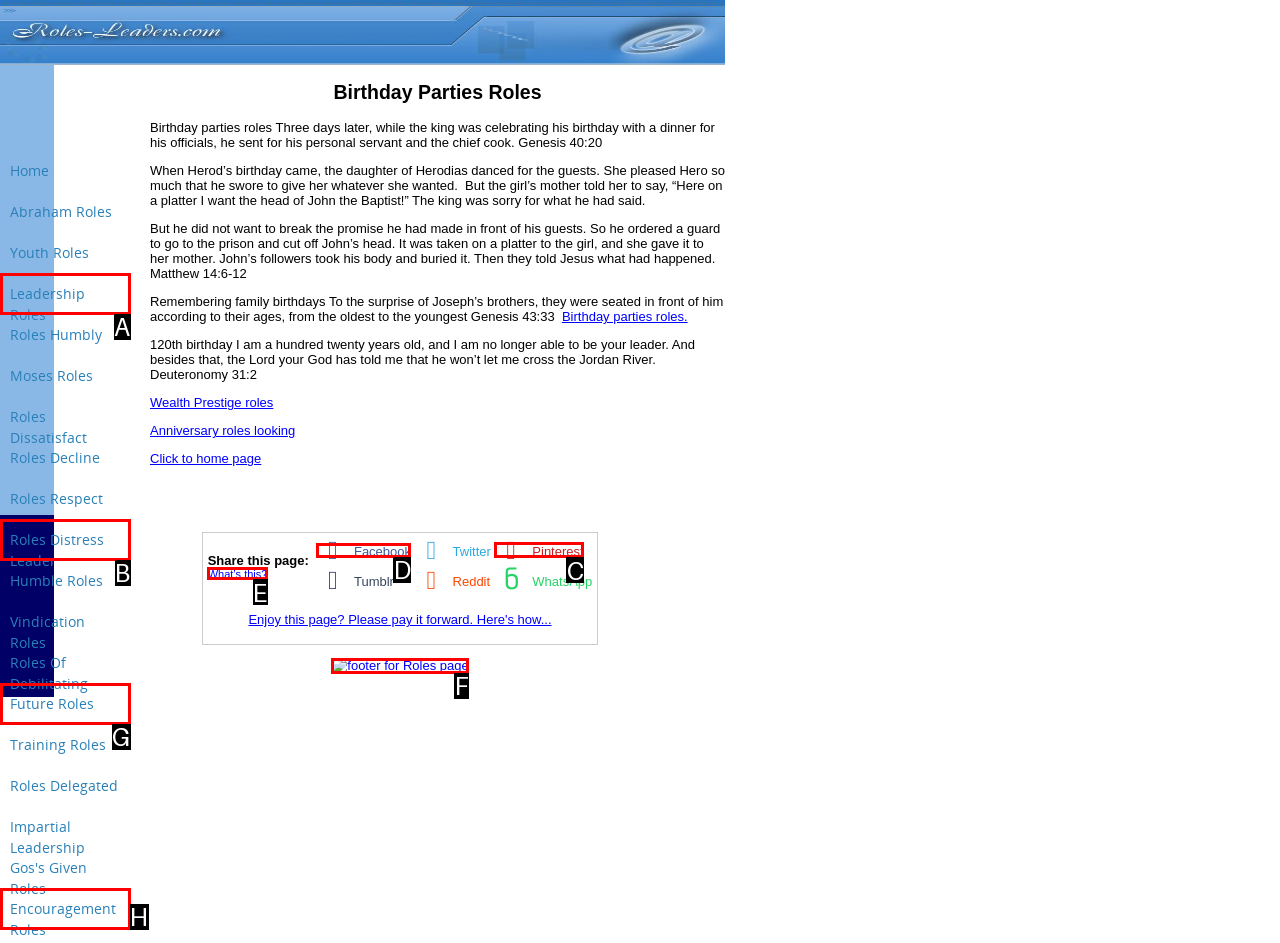Determine which HTML element should be clicked to carry out the following task: Click the 'Facebook' share button Respond with the letter of the appropriate option.

D